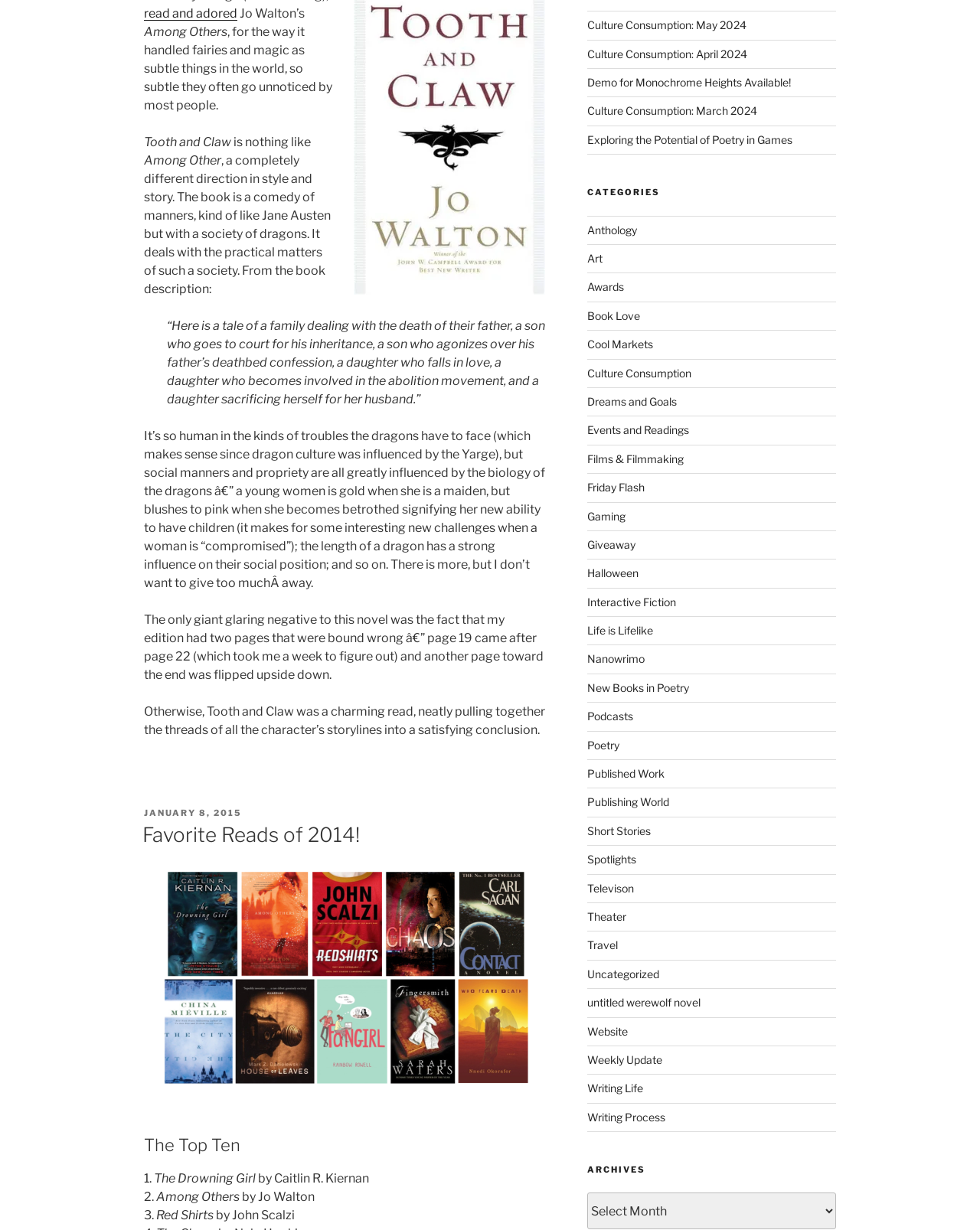Locate the bounding box coordinates of the UI element described by: "Dreams and Goals". The bounding box coordinates should consist of four float numbers between 0 and 1, i.e., [left, top, right, bottom].

[0.599, 0.321, 0.69, 0.332]